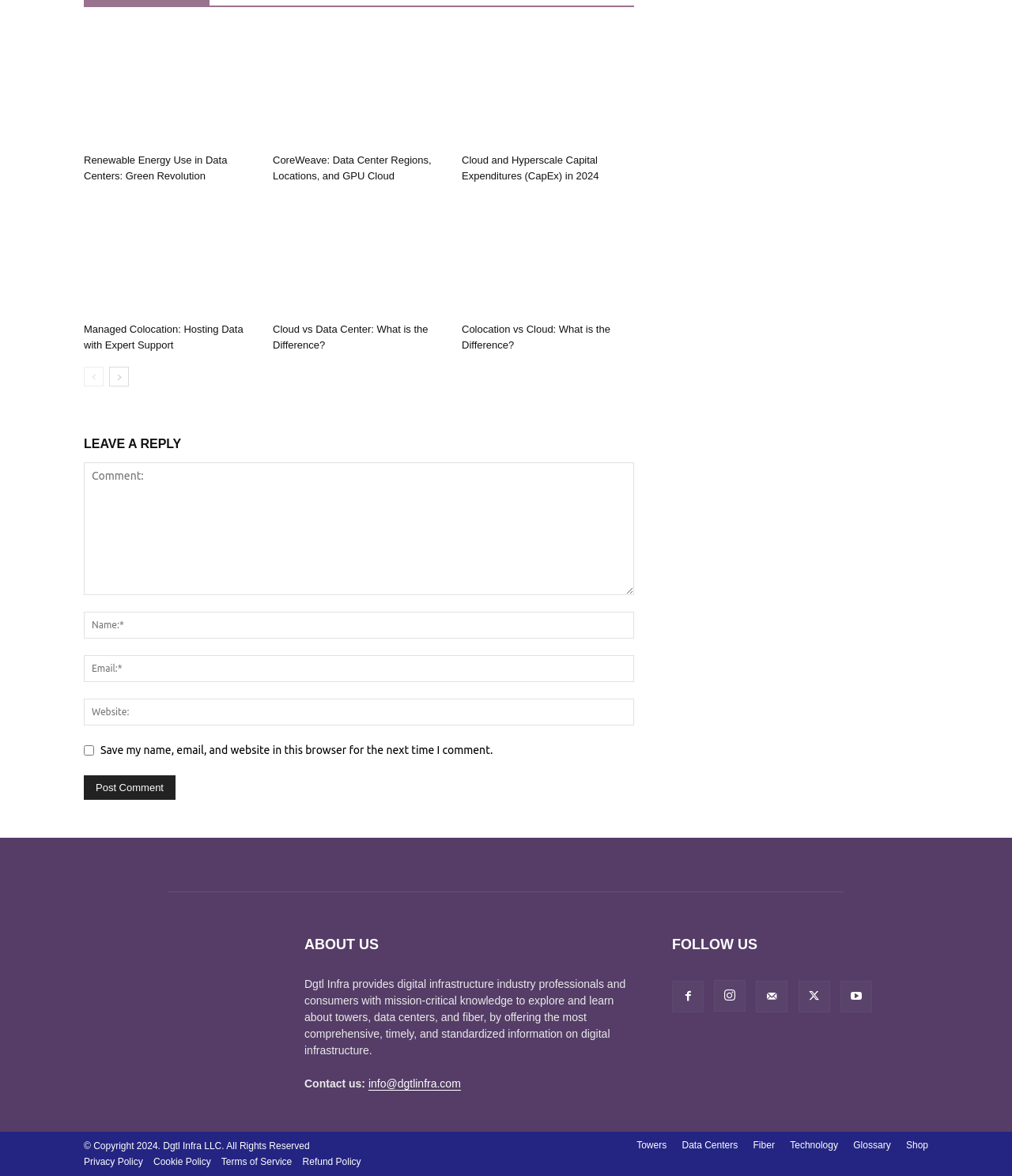Give a one-word or short-phrase answer to the following question: 
What types of infrastructure are mentioned on the webpage?

Towers, Data Centers, Fiber